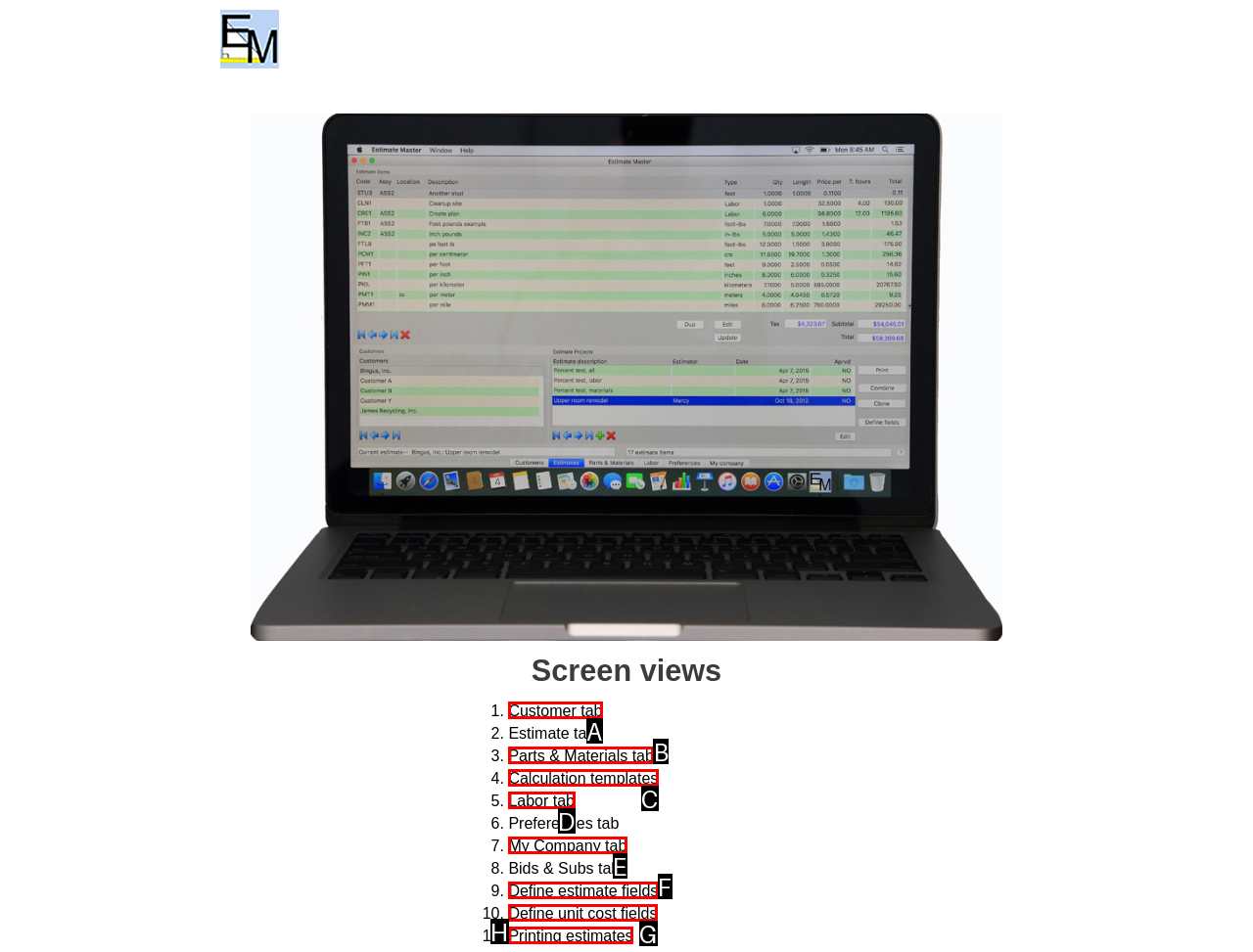Find the option that matches this description: About Us
Provide the matching option's letter directly.

None